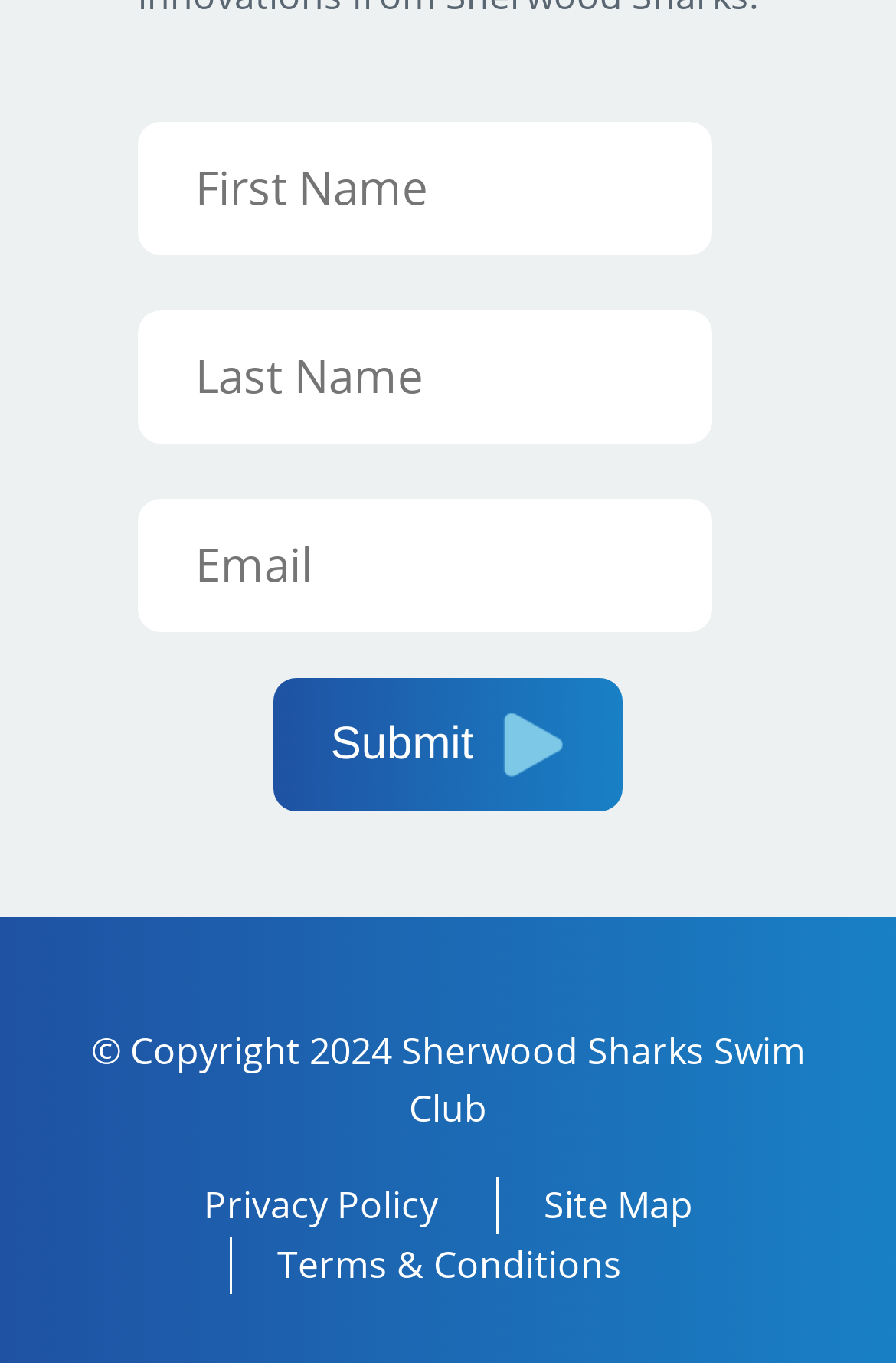Respond to the following question with a brief word or phrase:
What is the text on the button?

Submit